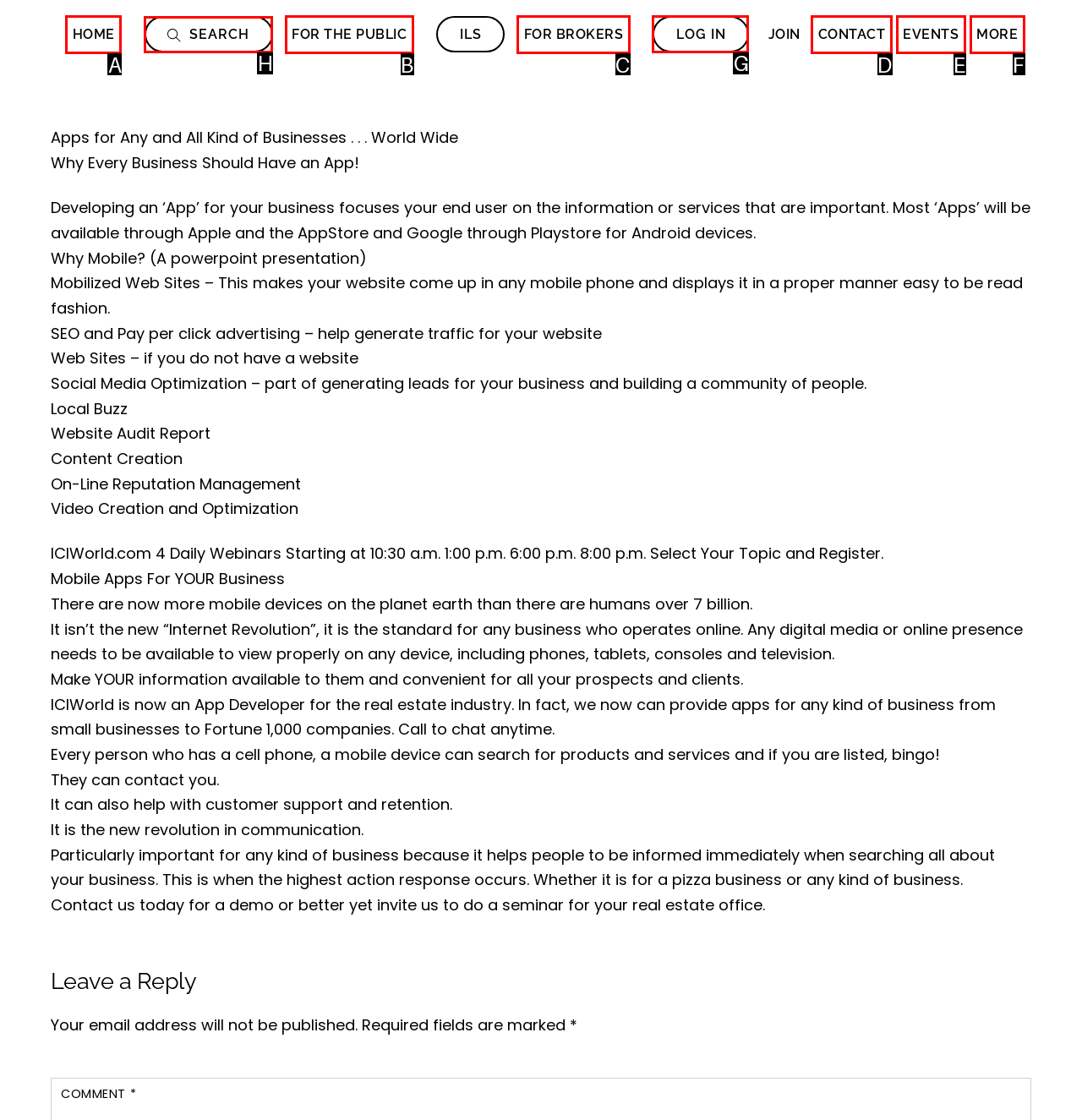Identify the appropriate lettered option to execute the following task: Click on LOG IN
Respond with the letter of the selected choice.

G